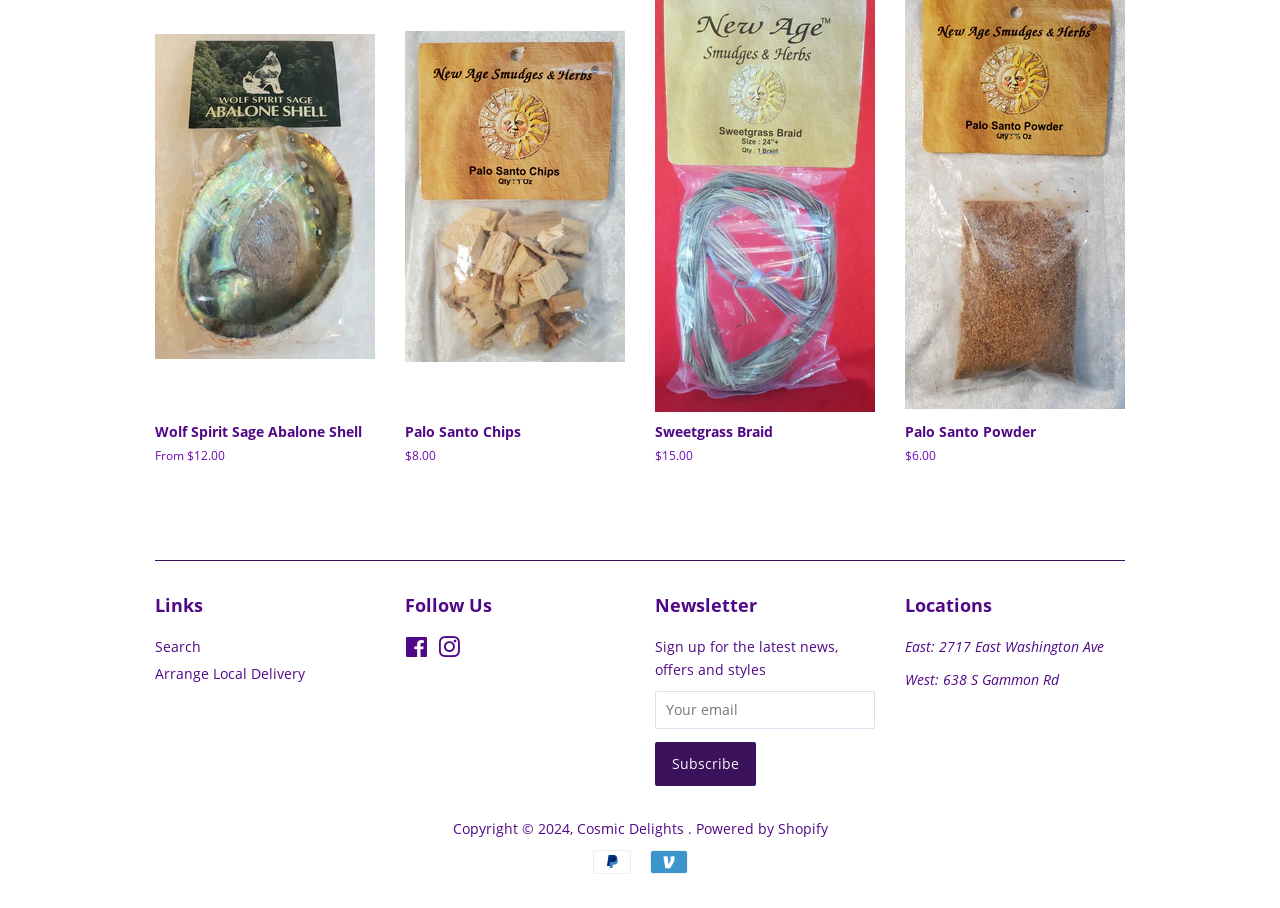What is the purpose of the textbox under 'Newsletter'?
From the image, respond using a single word or phrase.

To enter email